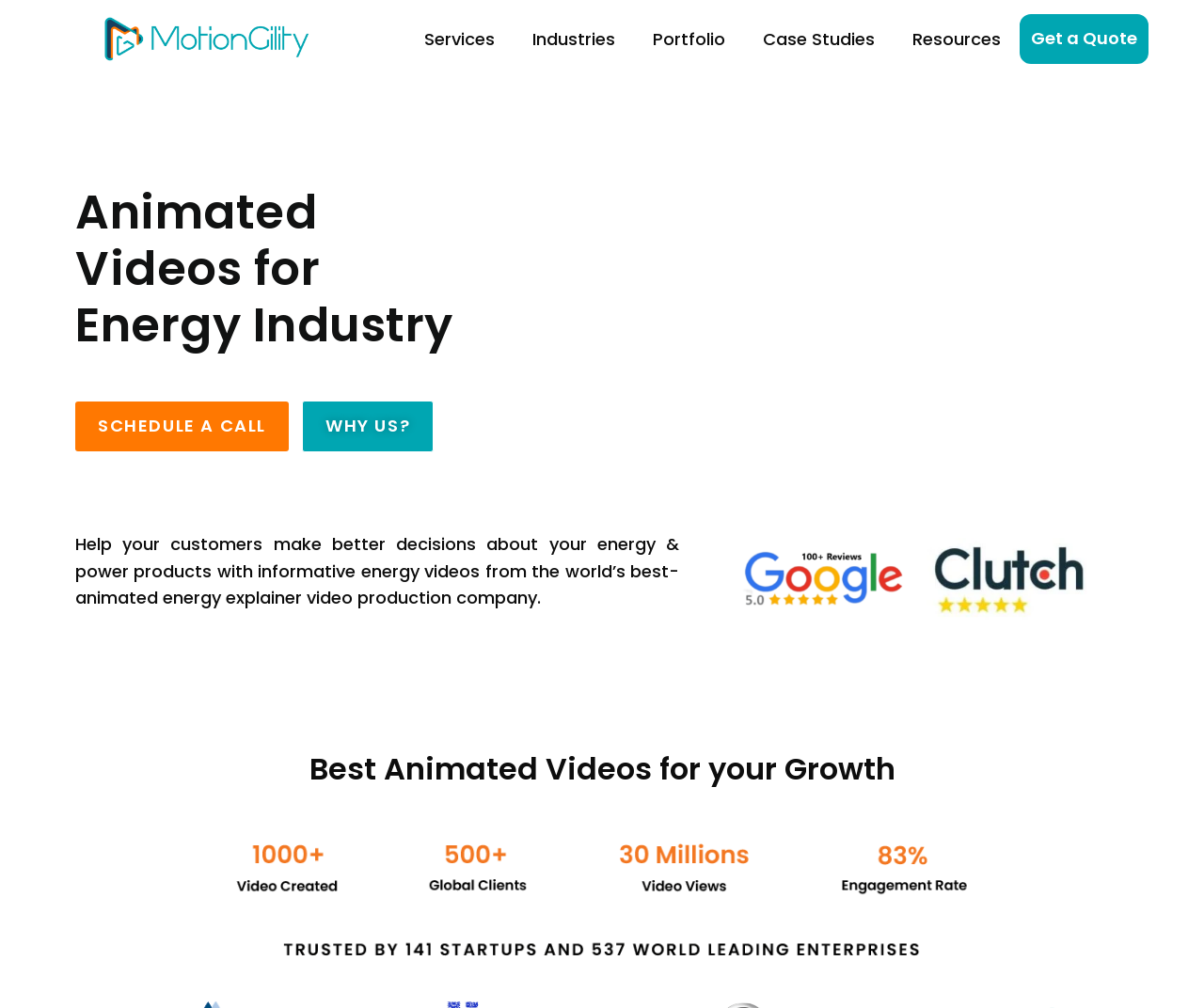Predict the bounding box coordinates of the area that should be clicked to accomplish the following instruction: "Get a Quote". The bounding box coordinates should consist of four float numbers between 0 and 1, i.e., [left, top, right, bottom].

[0.846, 0.014, 0.954, 0.063]